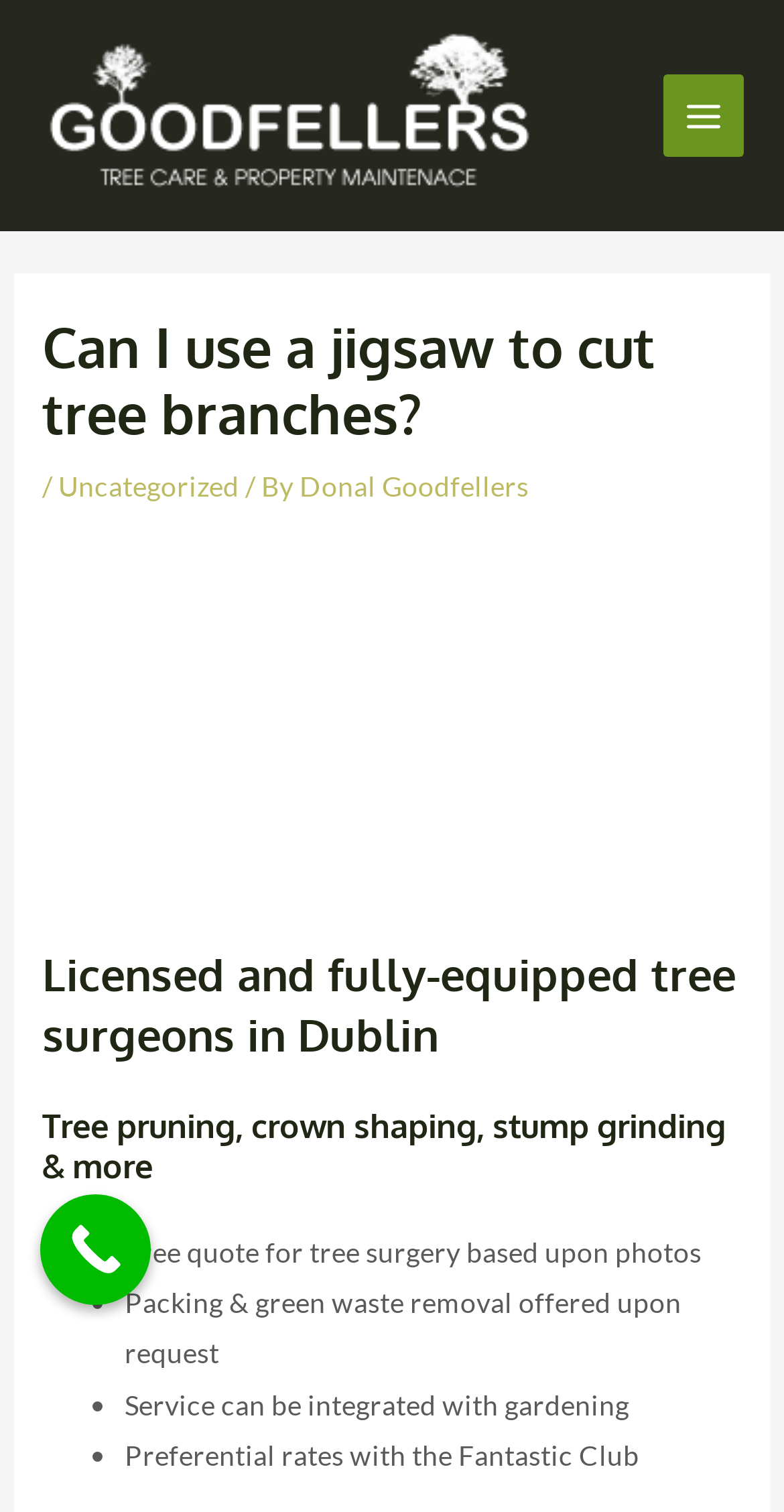Summarize the webpage with intricate details.

This webpage appears to be a service page for a tree surgery company. At the top left, there is a logo image with a link to "goodfellers.ie". Next to it, there is a main menu button. 

Below the logo, there is a header section with a heading that reads "Can I use a jigsaw to cut tree branches?" followed by a breadcrumb trail indicating the post category and author. 

The main content area is divided into sections. The first section has a heading that reads "Licensed and fully-equipped tree surgeons in Dublin" and another heading that reads "Tree pruning, crown shaping, stump grinding & more". 

Below these headings, there is a list of services offered, including free quotes for tree surgery, packing and green waste removal, integration with gardening services, and preferential rates with the Fantastic Club. Each list item is marked with a bullet point.

Further down, there is another heading that reads "A list of all the tree surgery tasks we can perform", followed by another list of services. 

At the bottom of the page, there is a "Post navigation" section and a "Call Now" button. There are a total of 5 images on the page, including the logo, a main menu icon, and three other icons or graphics.